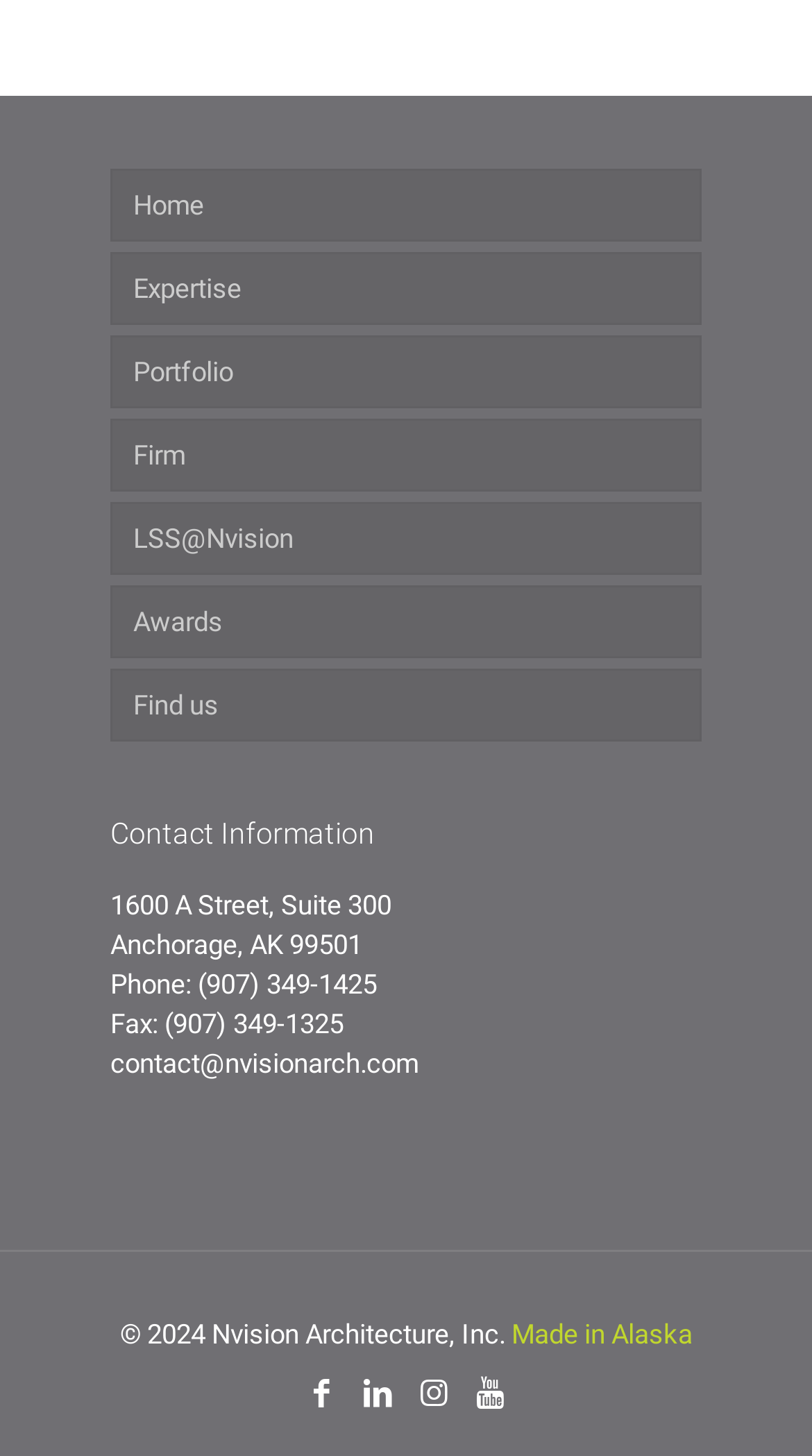What is the company's phone number?
Examine the image and provide an in-depth answer to the question.

I found the phone number by looking at the contact information section, where it is listed as 'Phone: (907) 349-1425'.